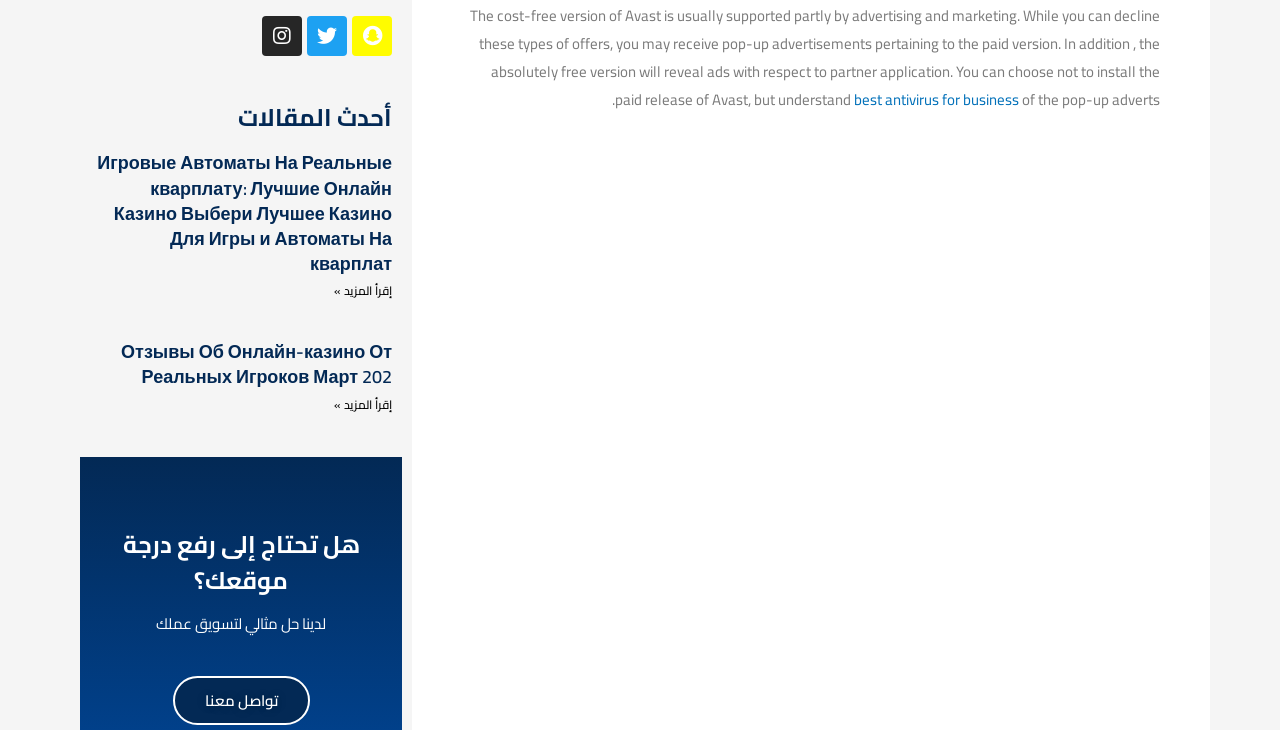Identify the bounding box coordinates for the UI element described by the following text: "Snapchat". Provide the coordinates as four float numbers between 0 and 1, in the format [left, top, right, bottom].

[0.275, 0.023, 0.306, 0.077]